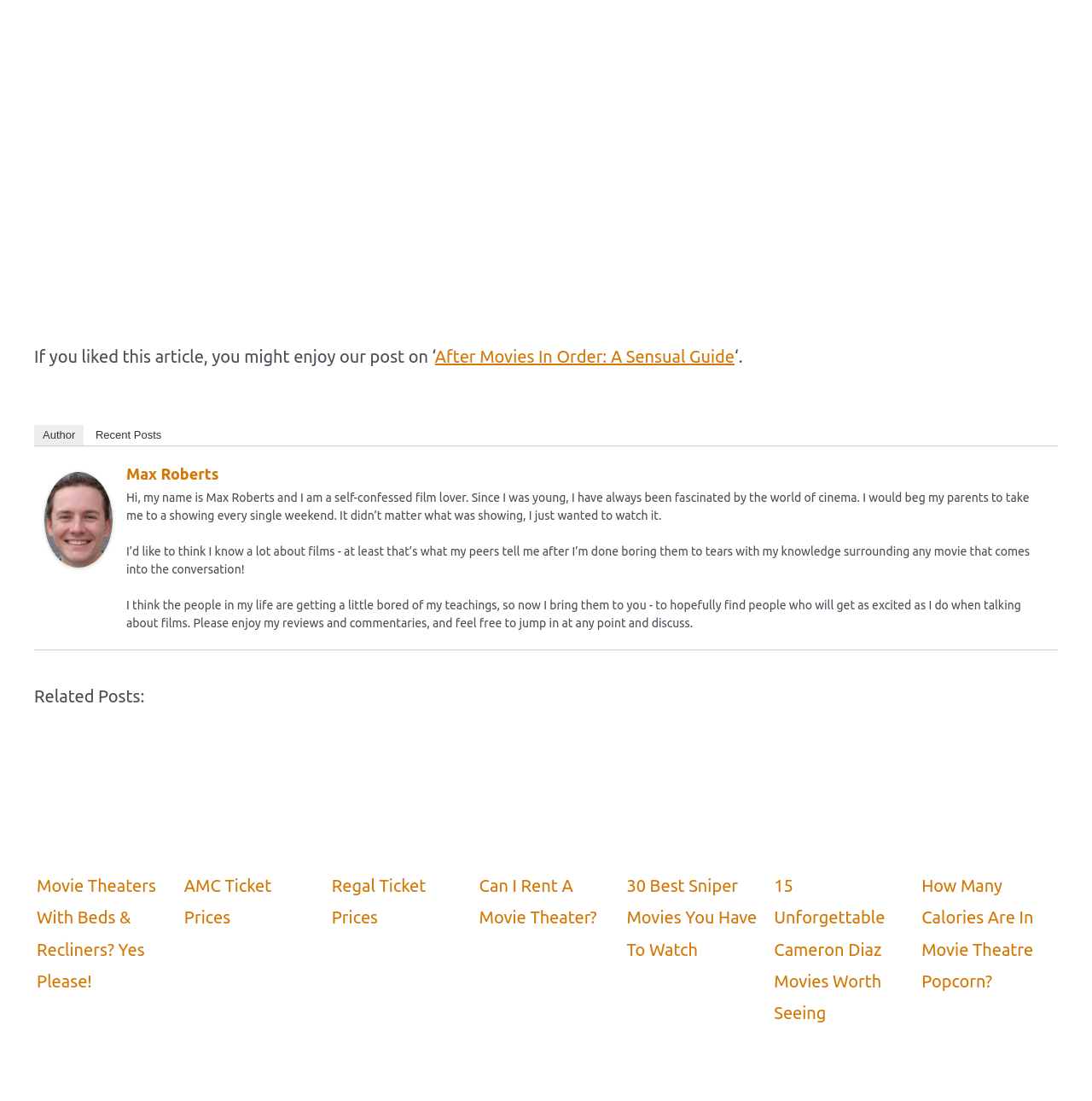Specify the bounding box coordinates of the element's area that should be clicked to execute the given instruction: "Learn more about the author Max Roberts". The coordinates should be four float numbers between 0 and 1, i.e., [left, top, right, bottom].

[0.041, 0.461, 0.103, 0.479]